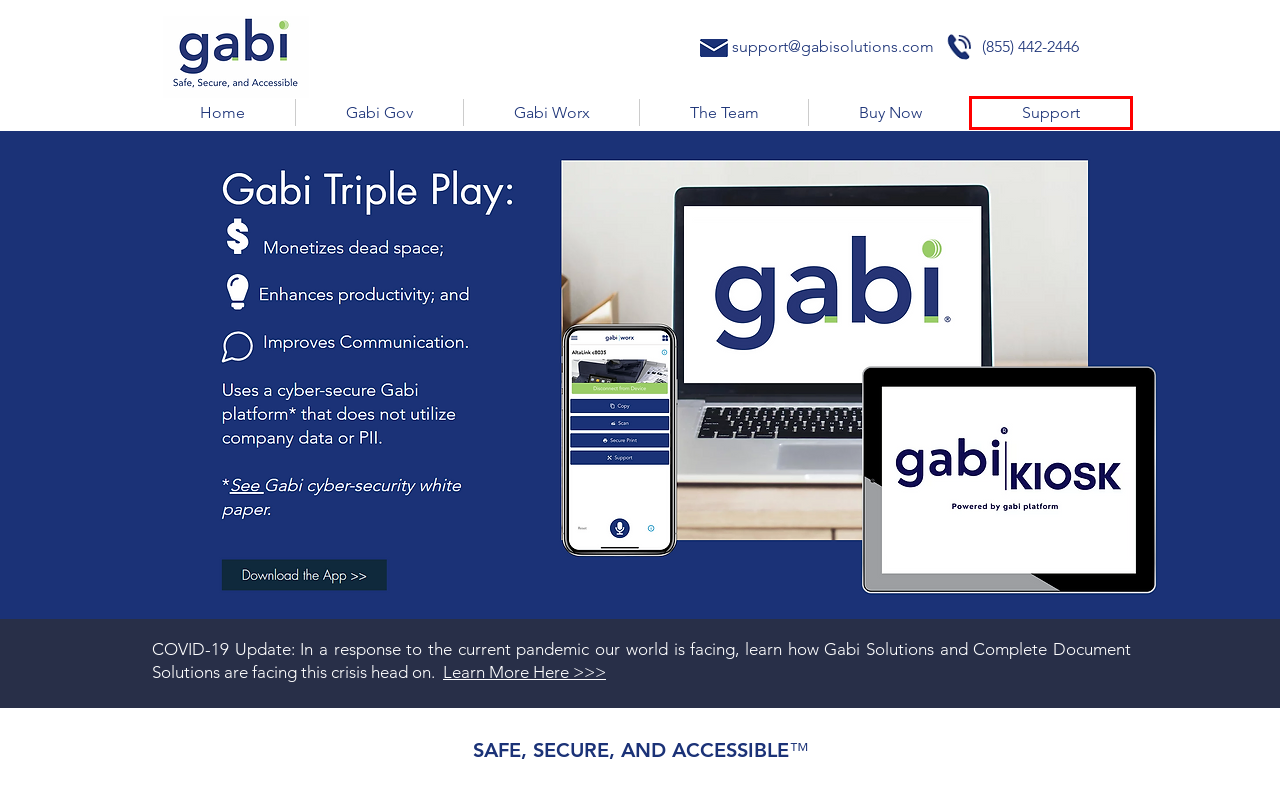Review the webpage screenshot and focus on the UI element within the red bounding box. Select the best-matching webpage description for the new webpage that follows after clicking the highlighted element. Here are the candidates:
A. Gabi Worx | Gabi Solutions, Inc.
B. Support | Gabi Solutions, Inc.
C. Buy Now | Gabi Solutions, Inc.
D. Home | Gabi Solutions, Inc.
E. The Team | Gabi Solutions, Inc.
F. Website Builder - Create a Free Website Today | Wix.com
G. Branding Guidelines | Gabi Solutions, Inc.
H. Gabi Gov | Gabi Solutions, Inc.

B